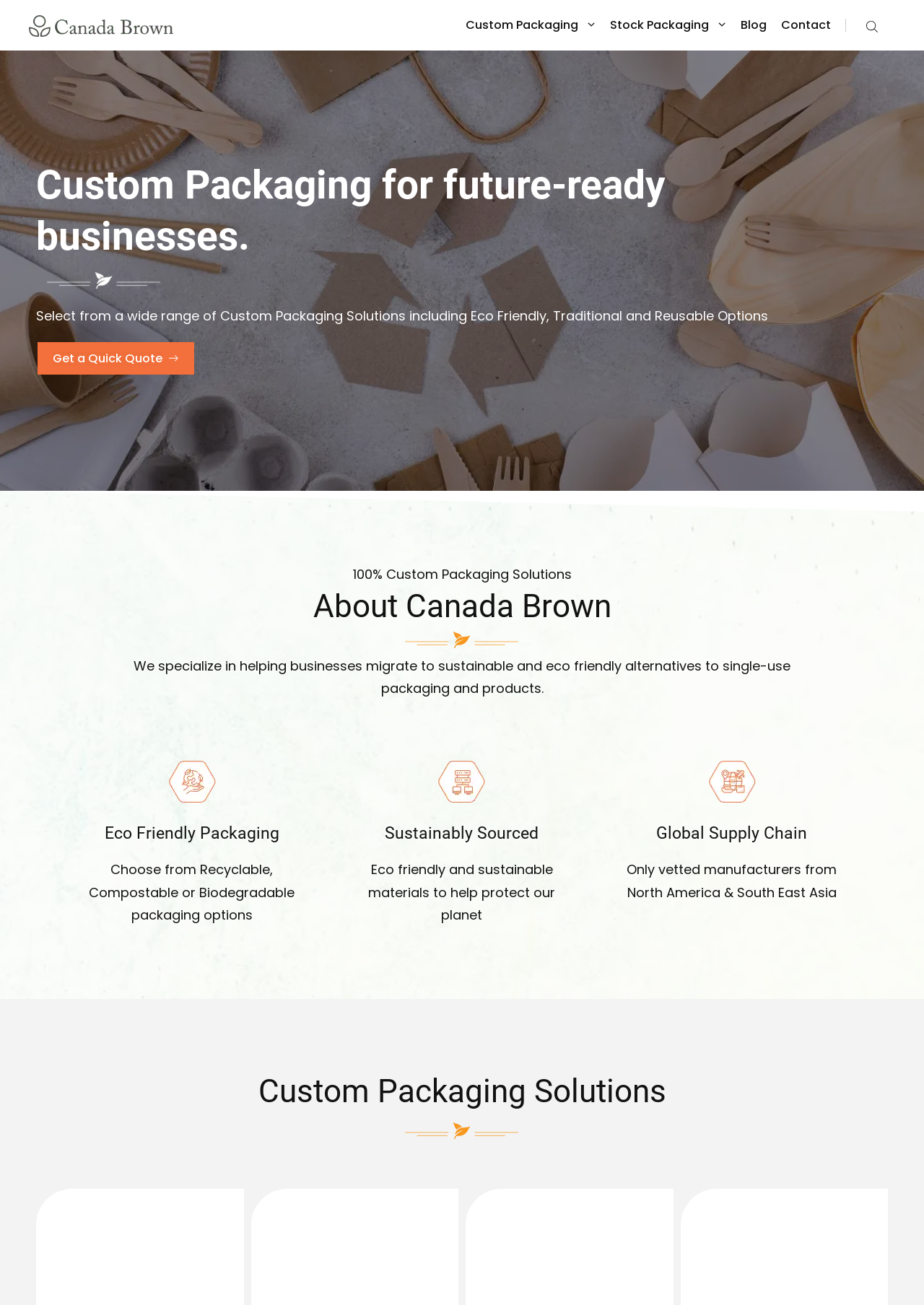Locate the bounding box coordinates of the clickable region to complete the following instruction: "Get a Quick Quote."

[0.041, 0.262, 0.21, 0.287]